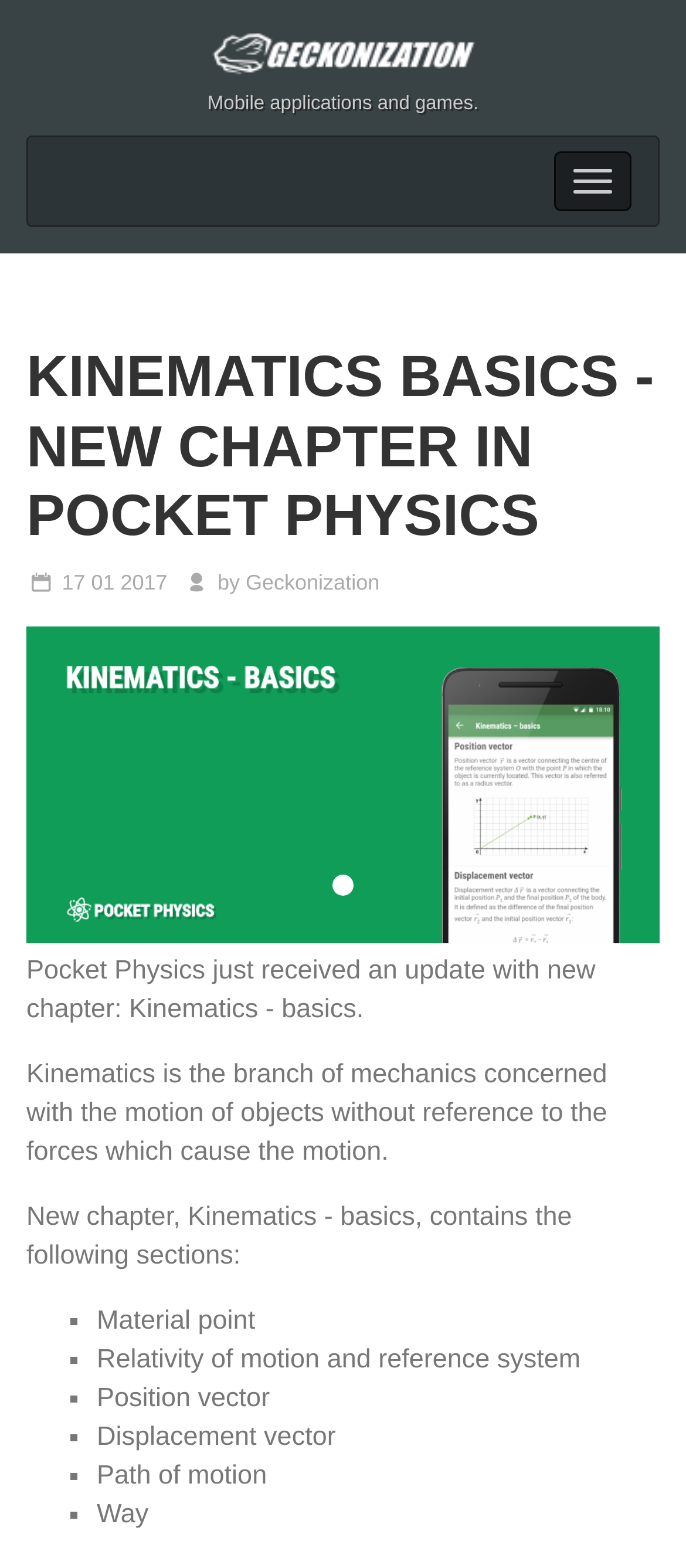What is the purpose of the button with the text 'Toggle navigation'?
Please provide a single word or phrase in response based on the screenshot.

To toggle navigation